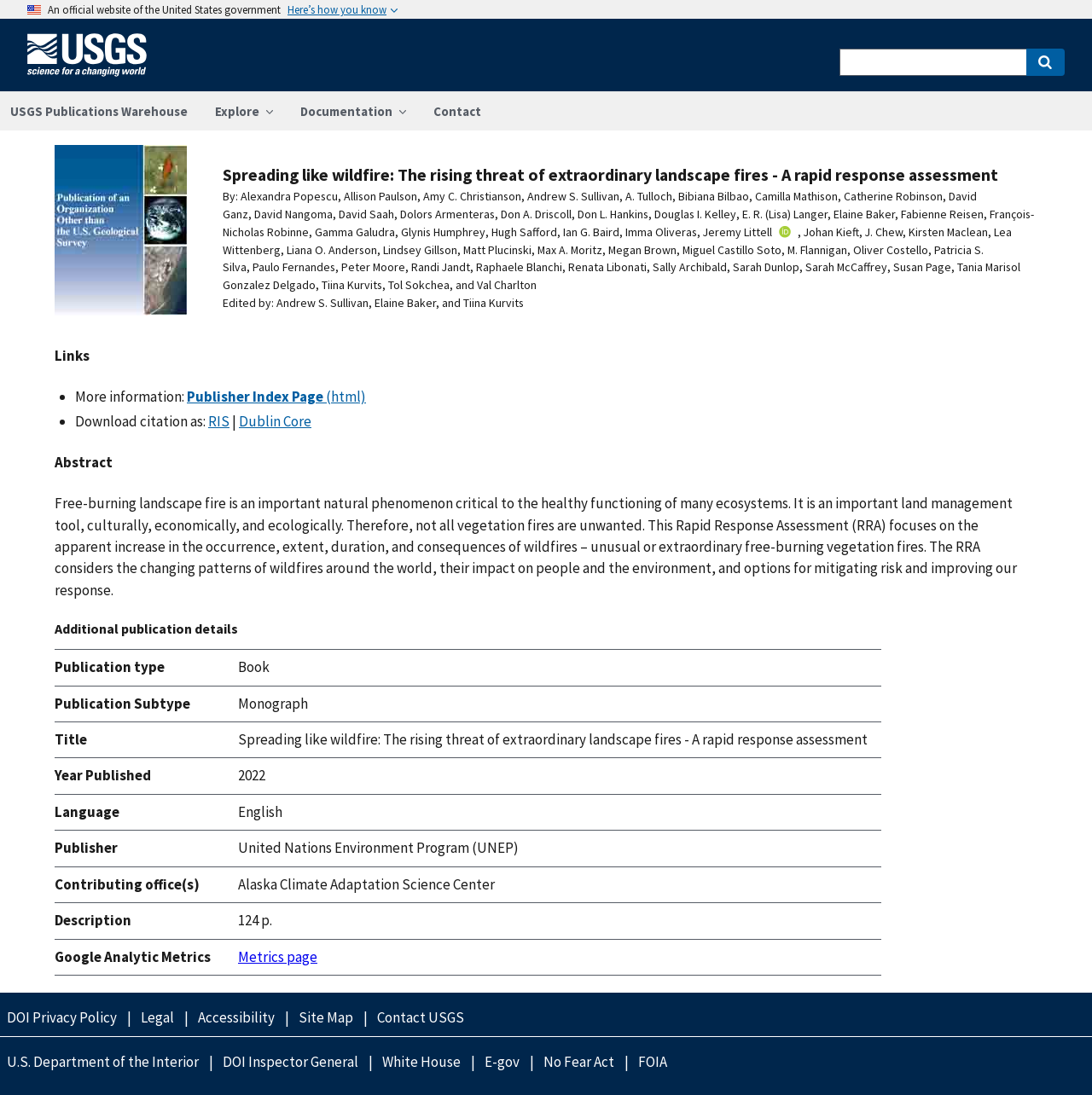Using the image as a reference, answer the following question in as much detail as possible:
What is the logo on the top left corner of the webpage?

The logo on the top left corner of the webpage is a U.S. flag, which indicates that this is an official government website.